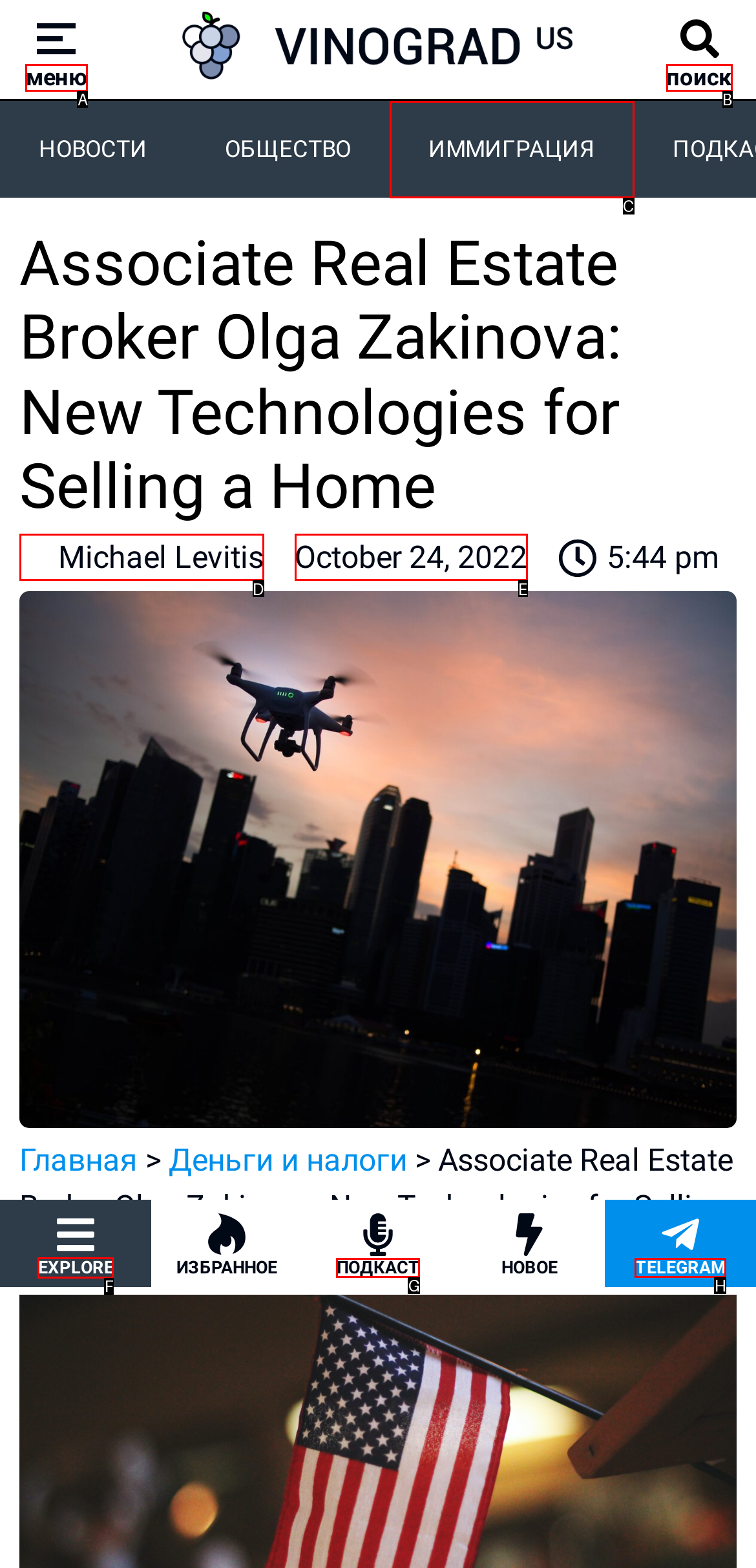Given the task: View latest topics, point out the letter of the appropriate UI element from the marked options in the screenshot.

None